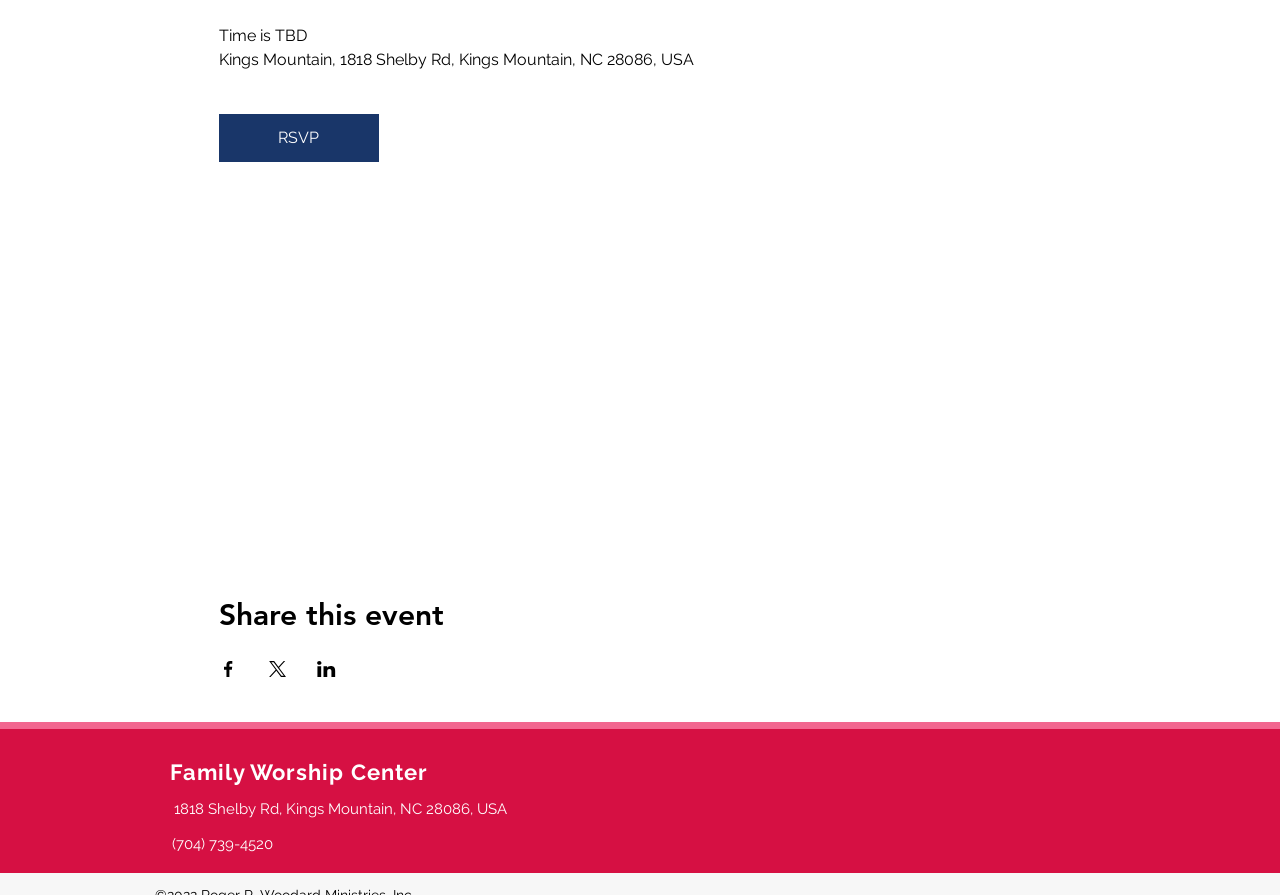Provide a brief response using a word or short phrase to this question:
What is the event location?

Kings Mountain, NC 28086, USA